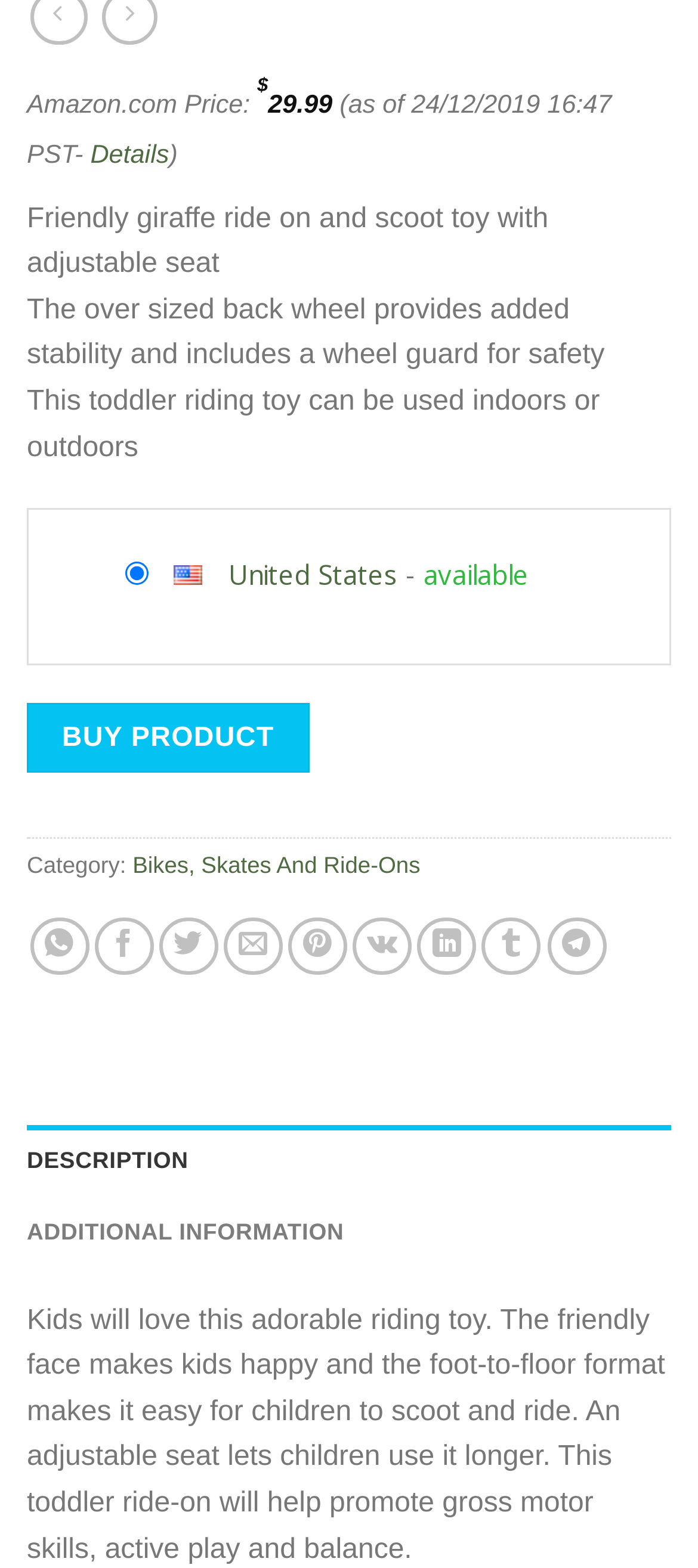Please determine the bounding box coordinates for the UI element described here. Use the format (top-left x, top-left y, bottom-right x, bottom-right y) with values bounded between 0 and 1: Bikes, Skates And Ride-Ons

[0.19, 0.543, 0.602, 0.56]